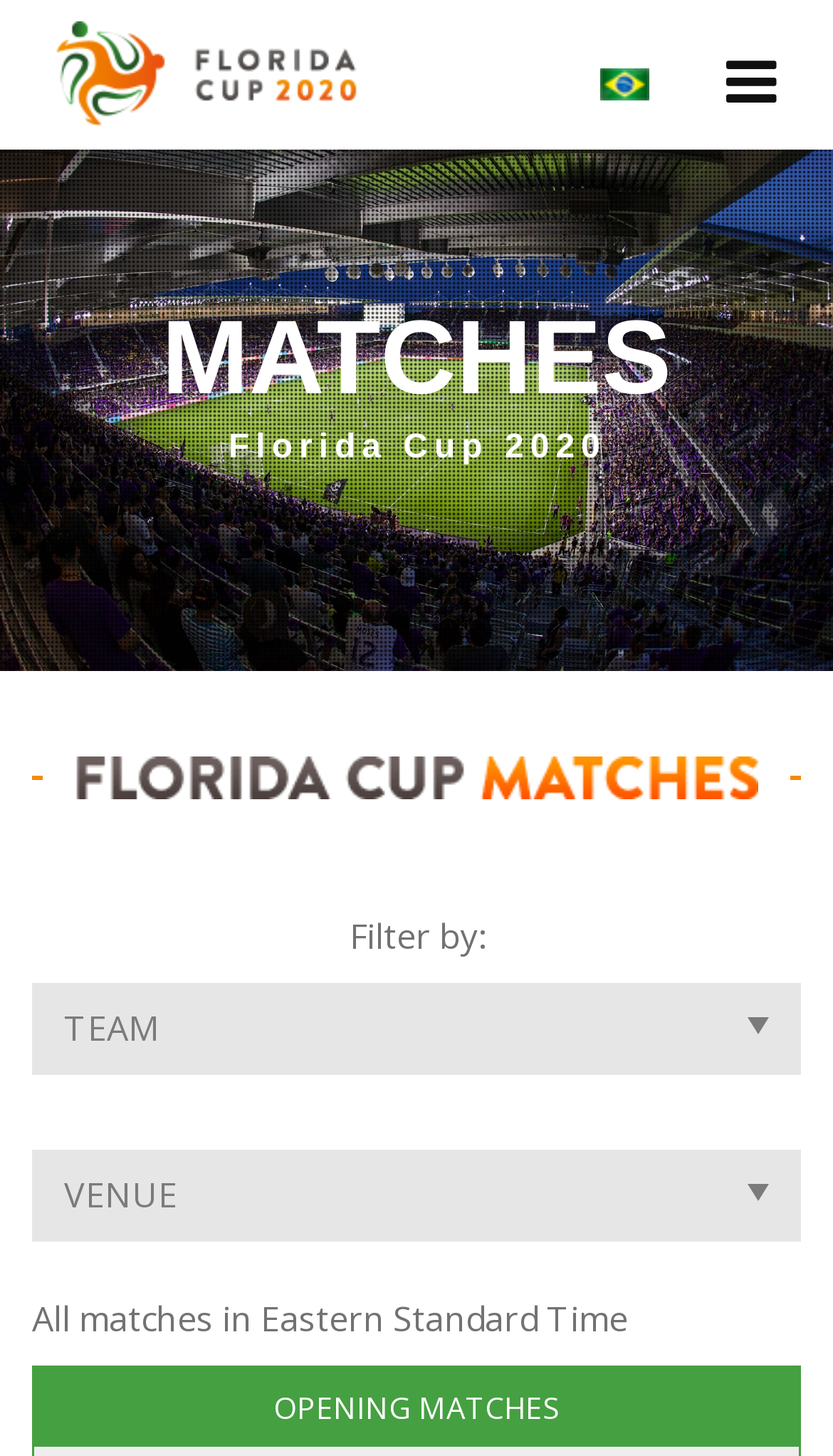Answer the following query with a single word or phrase:
How many languages are available for the webpage?

2